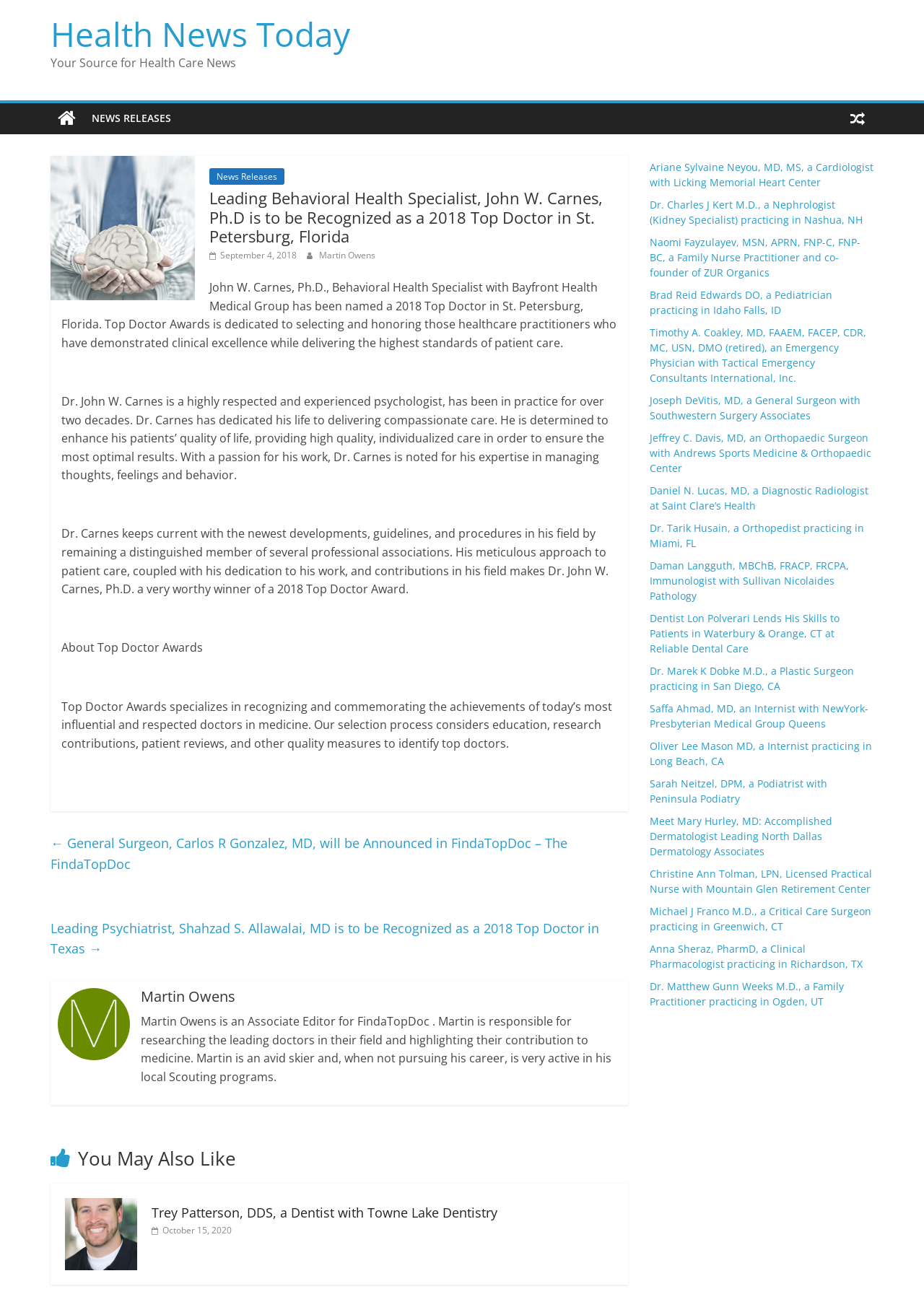Present a detailed account of what is displayed on the webpage.

This webpage is about John W. Carnes, Ph.D., a Behavioral Health Specialist with Bayfront Health Medical Group, who has been named a 2018 Top Doctor in St. Petersburg, Florida. 

At the top of the page, there is a heading "Health News Today" with a link to the same text. Below it, there is a static text "Your Source for Health Care News". On the top right corner, there are two icons, one with a Facebook symbol and another with a Twitter symbol. Next to them, there is a link "NEWS RELEASES". 

The main content of the page is an article about Dr. John W. Carnes, which starts with a heading "Leading Behavioral Health Specialist, John W. Carnes, Ph.D is to be Recognized as a 2018 Top Doctor in St. Petersburg, Florida". The article describes Dr. Carnes' achievements, expertise, and his dedication to delivering compassionate care to his patients. 

On the right side of the article, there are links to other news releases, including "General Surgeon, Carlos R Gonzalez, MD, will be Announced in FindaTopDoc – The FindaTopDoc" and "Leading Psychiatrist, Shahzad S. Allawalai, MD is to be Recognized as a 2018 Top Doctor in Texas". 

At the bottom of the page, there is a section "About Top Doctor Awards" which describes the selection process and the purpose of the award. Below it, there is a section "You May Also Like" with links to other articles about different doctors and their achievements. On the right side of the page, there is a complementary section with links to more articles about various doctors and medical professionals.